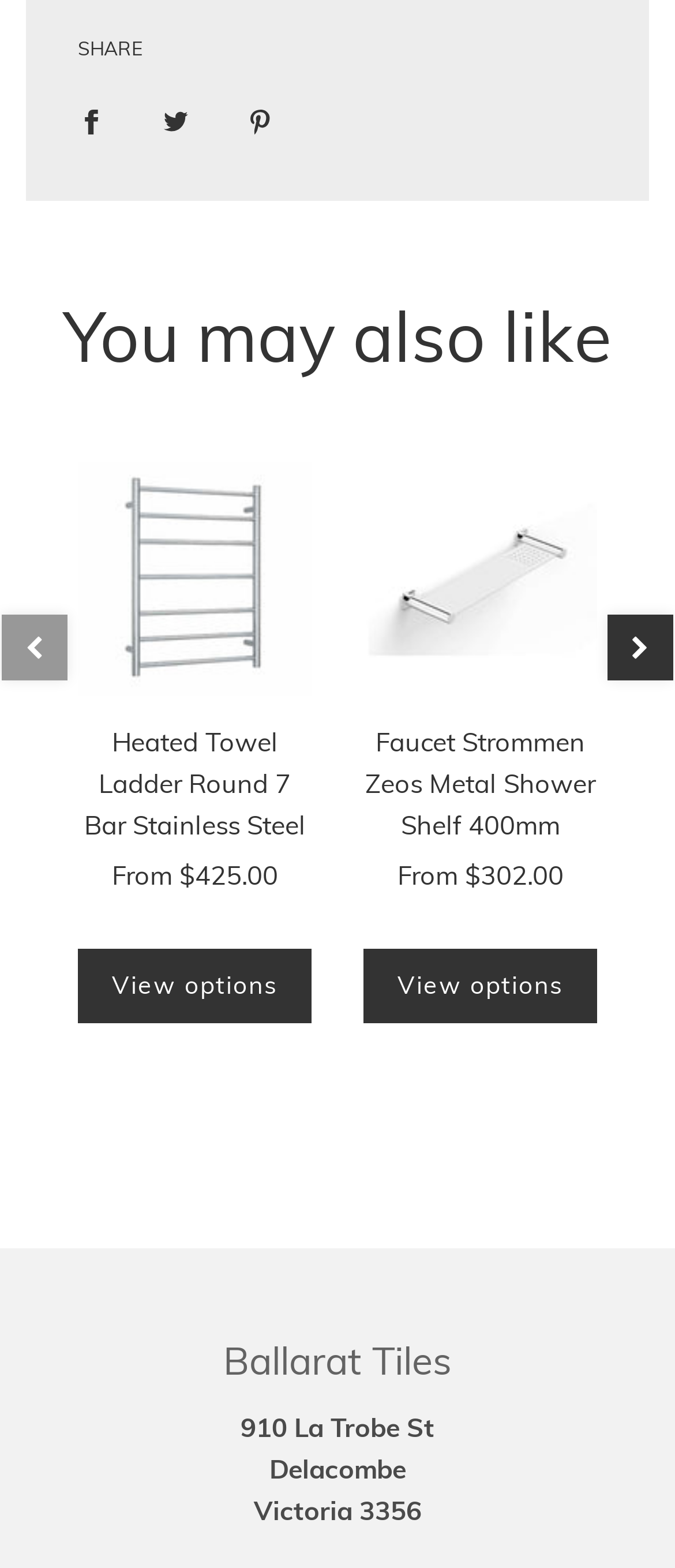Return the bounding box coordinates of the UI element that corresponds to this description: "From $302.00 ( / )". The coordinates must be given as four float numbers in the range of 0 and 1, [left, top, right, bottom].

[0.588, 0.548, 0.835, 0.569]